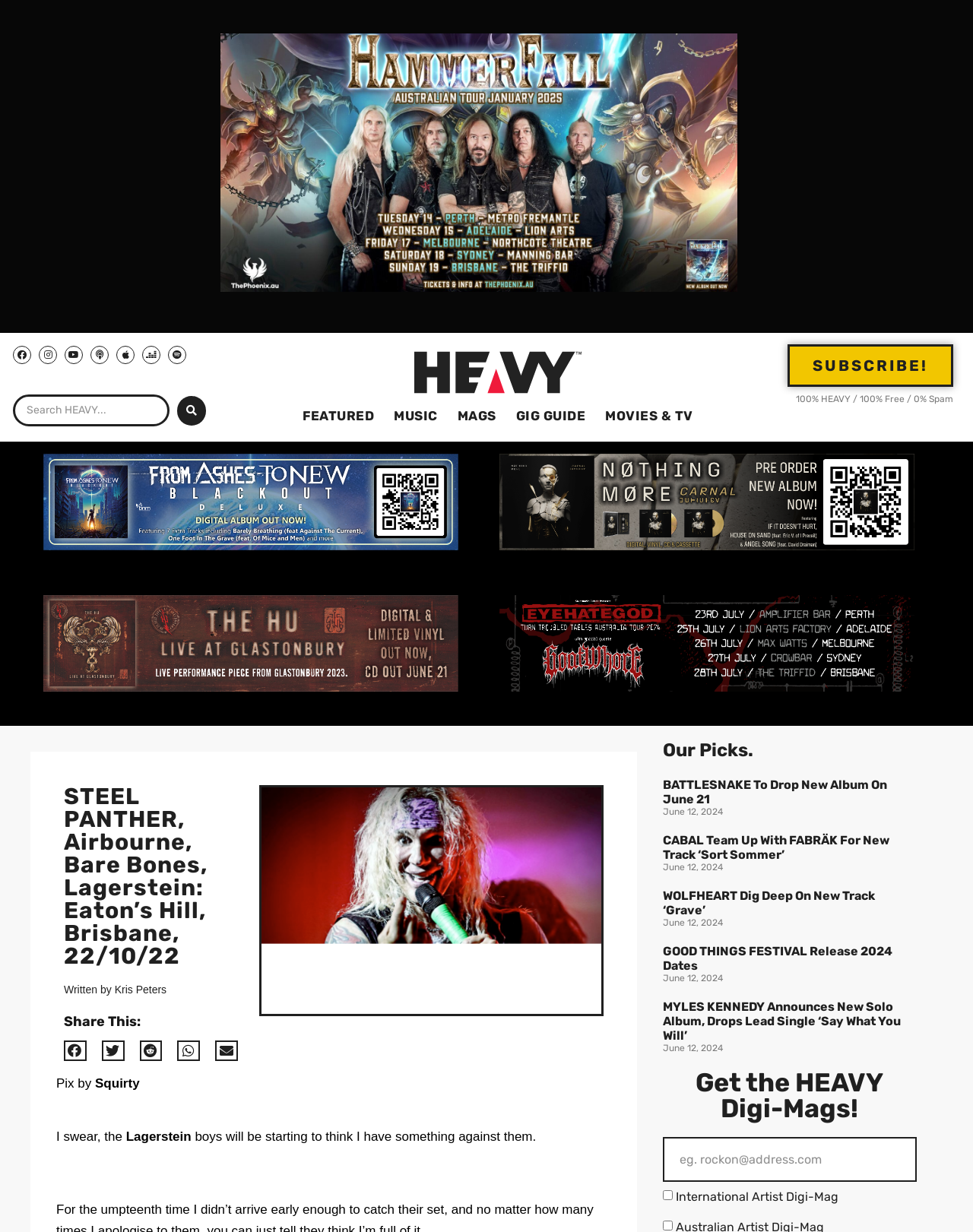Describe every aspect of the webpage in a detailed manner.

This webpage appears to be an article from HEAVY Magazine, a music-focused online publication. At the top of the page, there is a horizontal navigation bar with links to various social media platforms, a search bar, and a logo for HEAVY Magazine. Below the navigation bar, there are several links to different sections of the website, including "FEATURED", "MUSIC", "MAGS", "GIG GUIDE", and "MOVIES & TV".

The main content of the page is an article about a concert featuring Steel Panther, Airbourne, Bare Bones, and Lagerstein at Eaton's Hill in Brisbane on October 22, 2022. The article is written by Kris Peters and includes a heading, a brief introduction, and a "Share This" section with buttons to share the article on various social media platforms.

Below the article, there is a section titled "Our Picks" that features several music-related news articles, each with a heading, a brief summary, and a link to read more. The articles are dated June 12, 2024, and cover topics such as new album releases, collaborations, and festival dates.

To the right of the "Our Picks" section, there is a sidebar with a heading "Get the HEAVY Digi-Mags!" and a form to subscribe to the magazine's digital edition. The form includes a textbox to enter an email address and two checkboxes to select which type of digital magazine to receive.

Overall, the webpage is well-organized and easy to navigate, with clear headings and concise summaries of the various articles and sections.